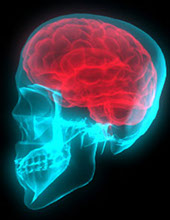Please analyze the image and provide a thorough answer to the question:
What is the purpose of electrical activity in the body?

According to the caption, electrical activity is vital for functions such as maintaining heart rhythms and facilitating communication within the nervous system, implying that one of the primary purposes of electrical activity is to regulate heart rhythms.